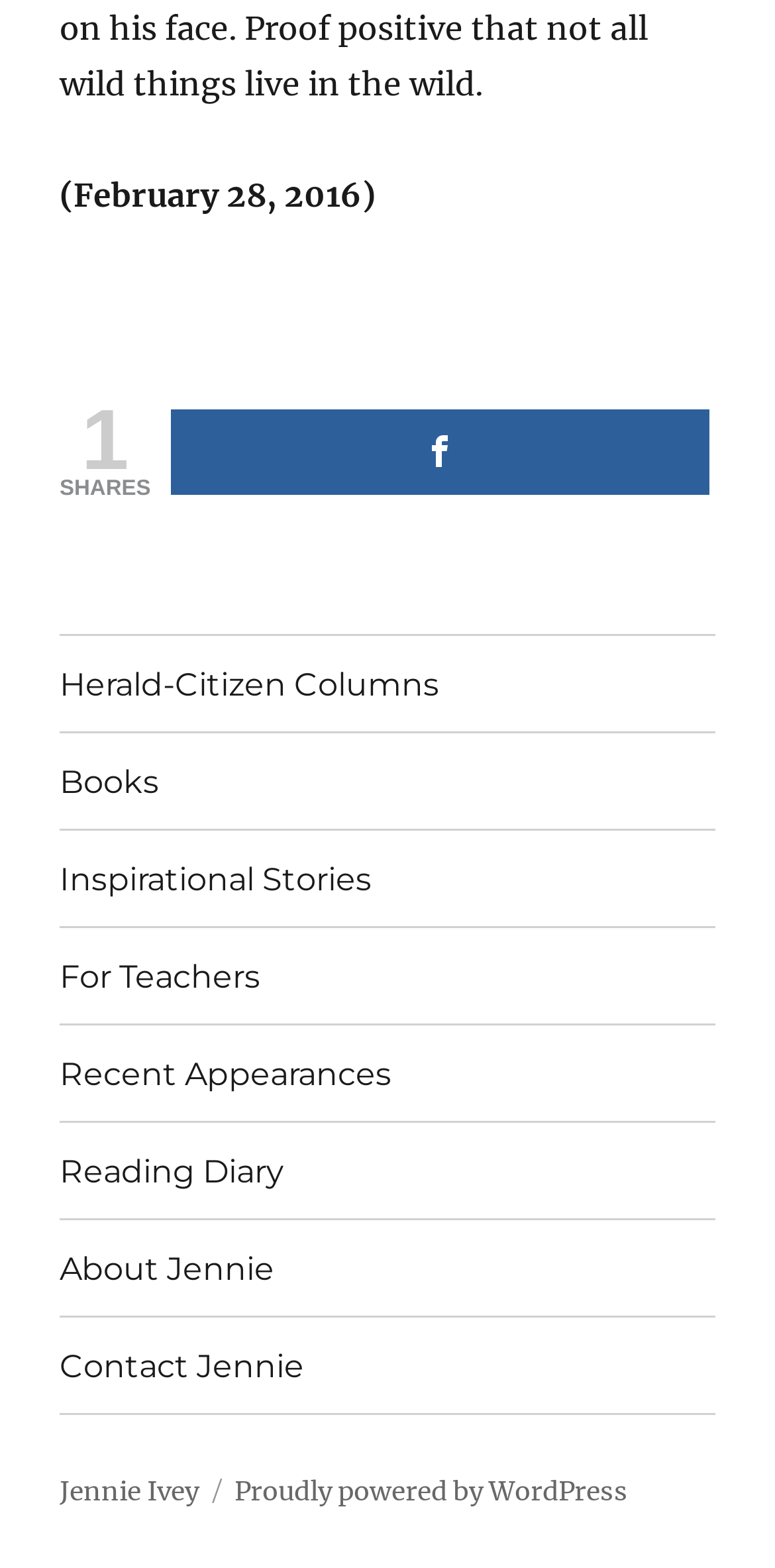Identify the coordinates of the bounding box for the element that must be clicked to accomplish the instruction: "Read Inspirational Stories".

[0.077, 0.53, 0.923, 0.591]